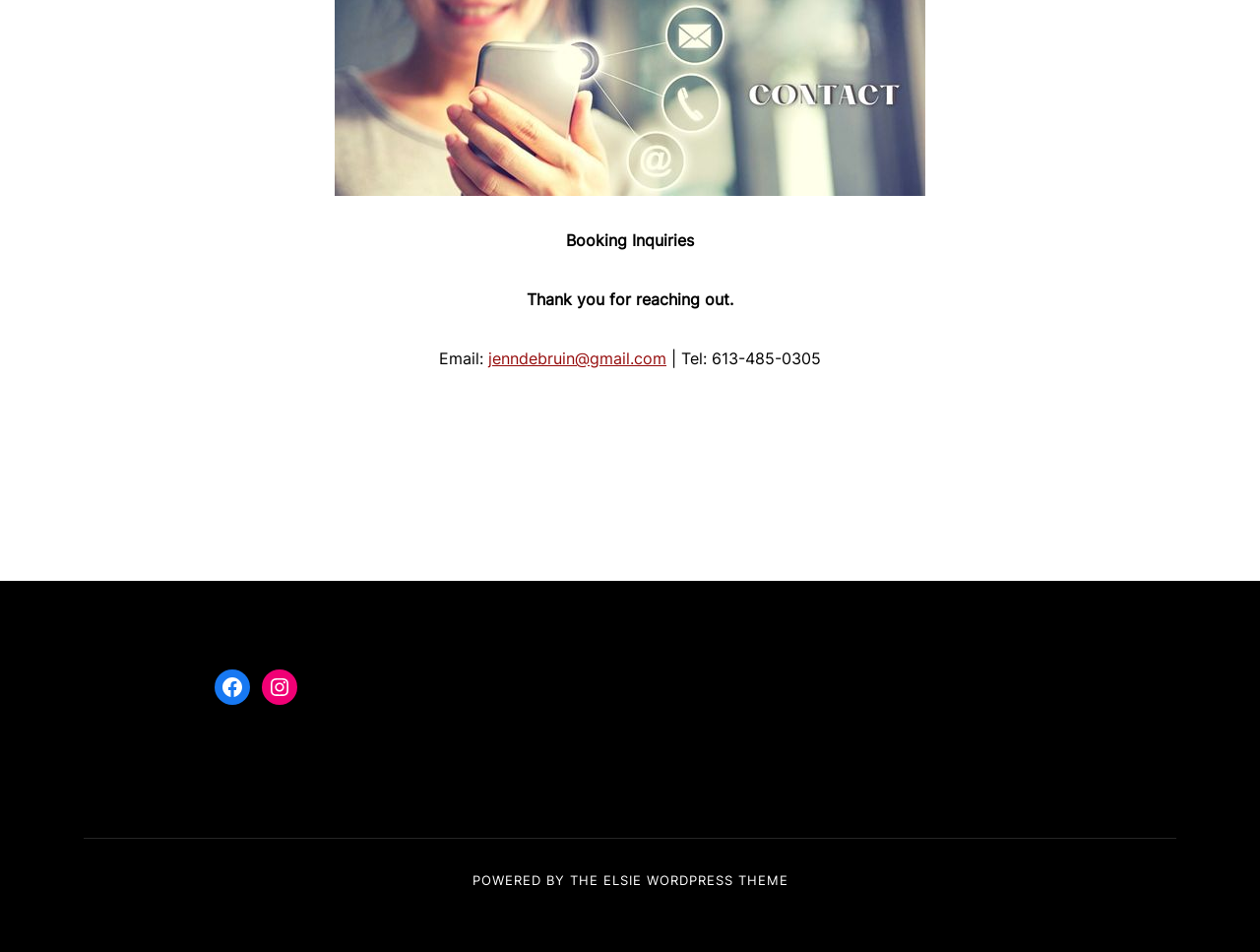Use a single word or phrase to answer the following:
What is the purpose of the webpage?

Booking Inquiries